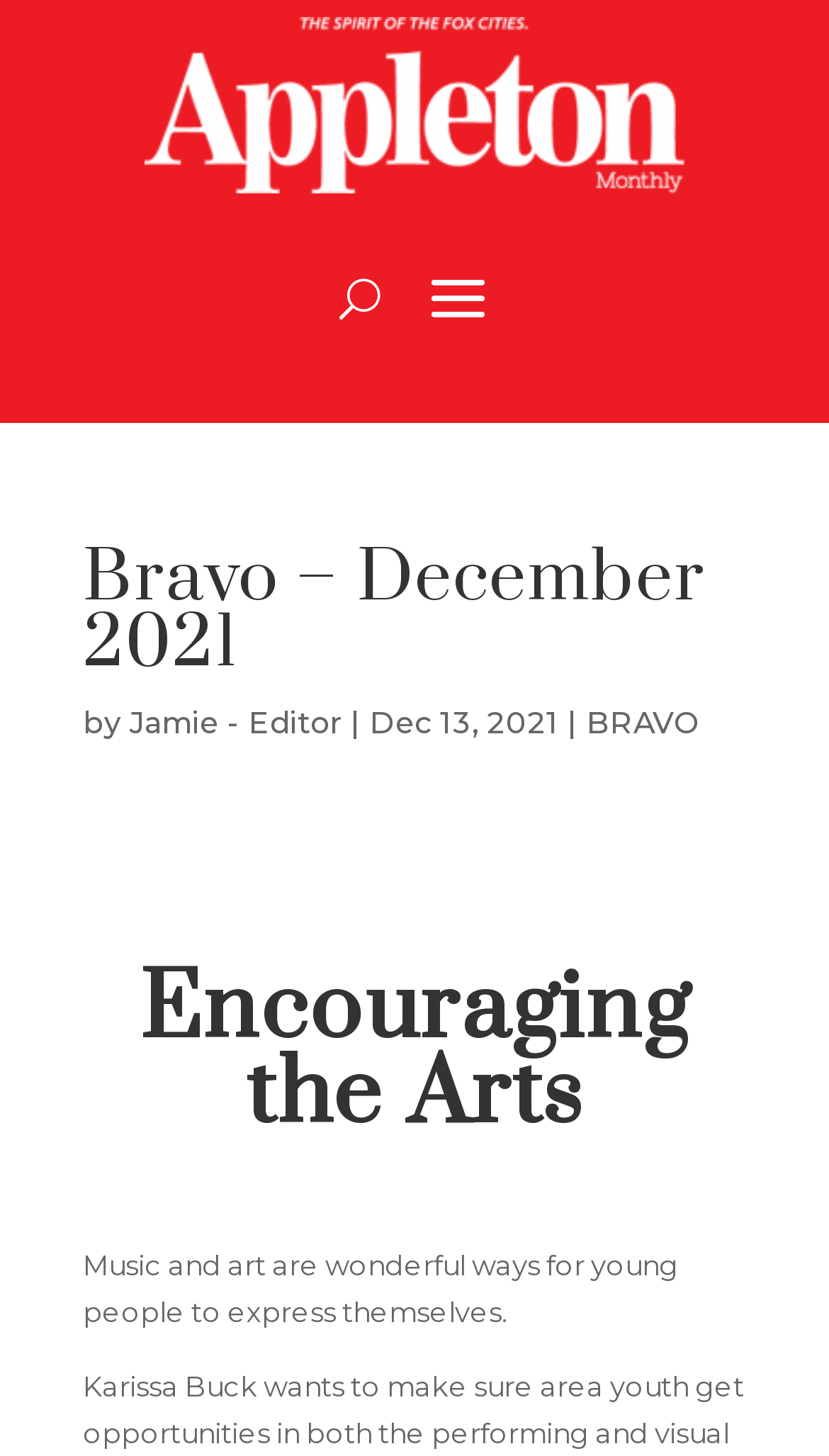Provide a thorough and detailed response to the question by examining the image: 
What is the topic of the article?

I found the answer by looking at the text that appears to be a description of the article, which mentions 'Music and art' as a way for young people to express themselves.